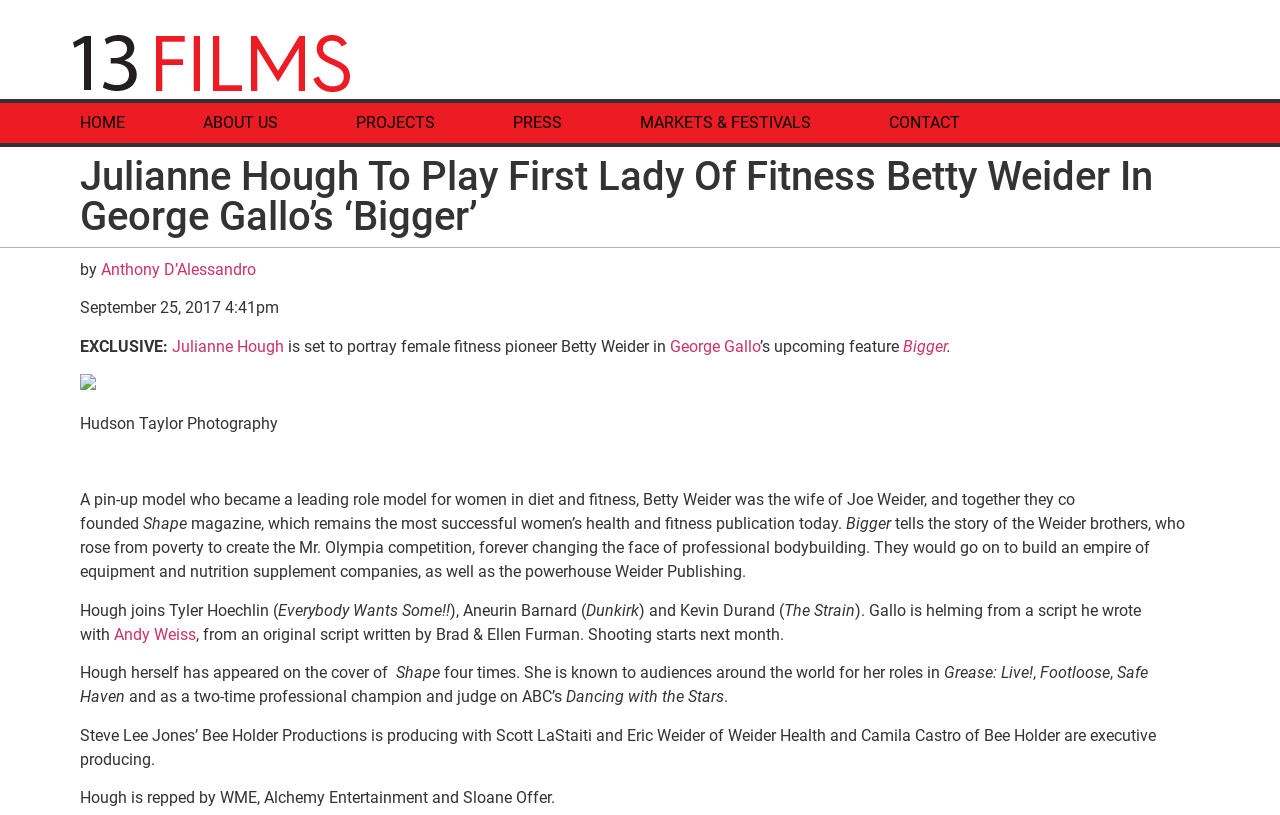Generate a comprehensive description of the webpage.

This webpage is an article about actress Julianne Hough playing the role of Betty Weider, a female fitness pioneer, in an upcoming film called "Bigger". The article is divided into sections, with a heading at the top that reads "Julianne Hough To Play First Lady Of Fitness Betty Weider In George Gallo’s ‘Bigger’". Below the heading, there is a byline that reads "by Anthony D'Alessandro".

The top navigation bar has six links: "HOME", "ABOUT US", "PROJECTS", "PRESS", "MARKETS & FESTIVALS", and "CONTACT". These links are evenly spaced and aligned horizontally across the top of the page.

The main content of the article is divided into paragraphs of text, with several links and images scattered throughout. There is a small image on the left side of the page, above the first paragraph of text, with a caption that reads "Hudson Taylor Photography". The text describes Julianne Hough's role in the film and provides background information on Betty Weider, including her husband Joe Weider and their co-founding of Shape magazine.

The article also mentions the plot of the film "Bigger", which tells the story of the Weider brothers and their rise to success in the bodybuilding industry. The cast of the film is listed, including Tyler Hoechlin, Aneurin Barnard, and Kevin Durand. The director and writers of the film are also mentioned, along with the production companies involved.

Throughout the article, there are several links to other articles and websites, including IMDb pages for the cast members and a link to the Shape magazine website. The article concludes with a brief bio of Julianne Hough, mentioning her previous roles in films and television shows, as well as her work as a professional dancer and judge on "Dancing with the Stars".